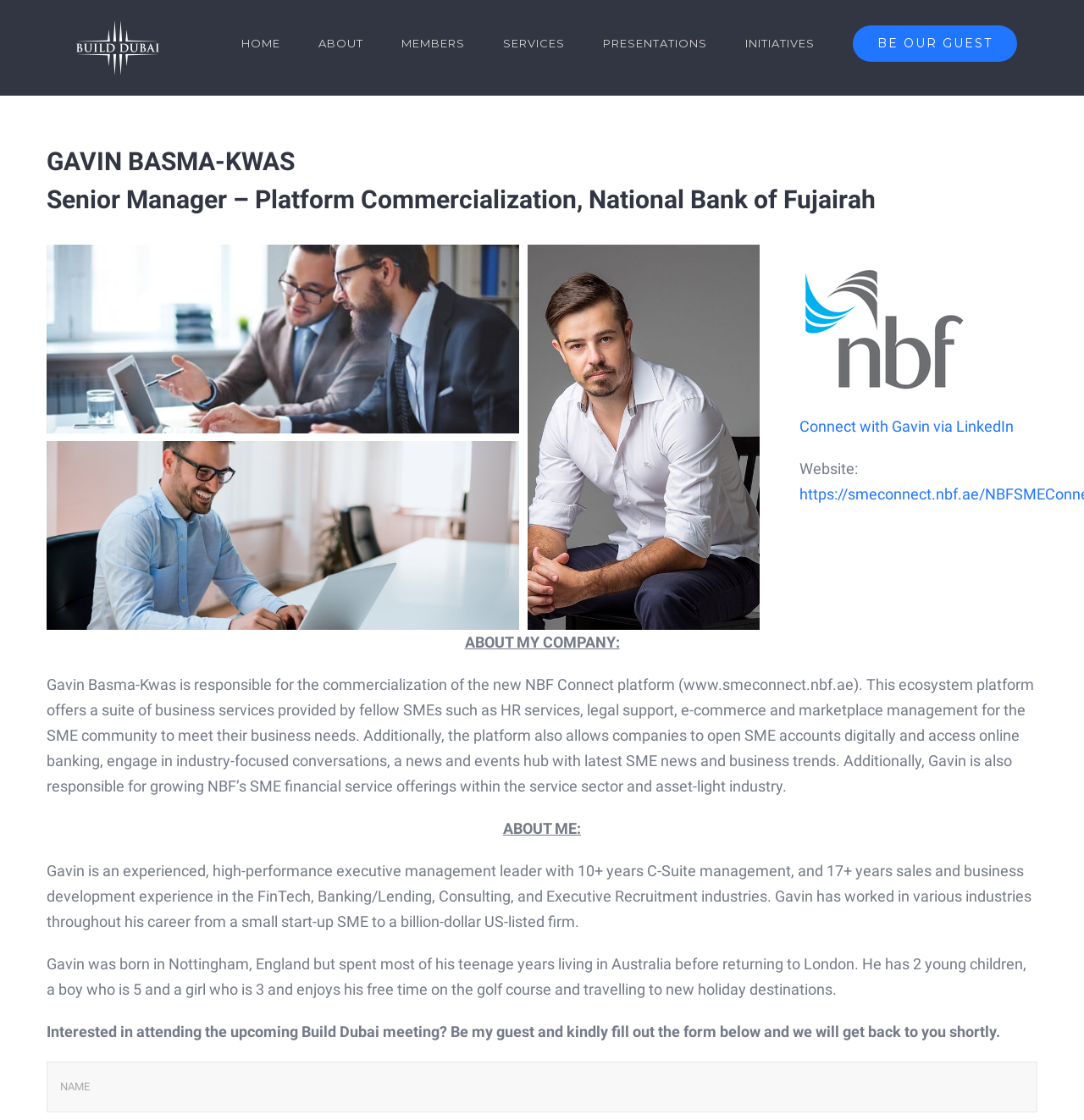How many years of C-Suite management experience does Gavin have?
Please provide an in-depth and detailed response to the question.

In the 'ABOUT ME' section, it is mentioned that Gavin has 10+ years of C-Suite management experience, along with 17+ years of sales and business development experience.